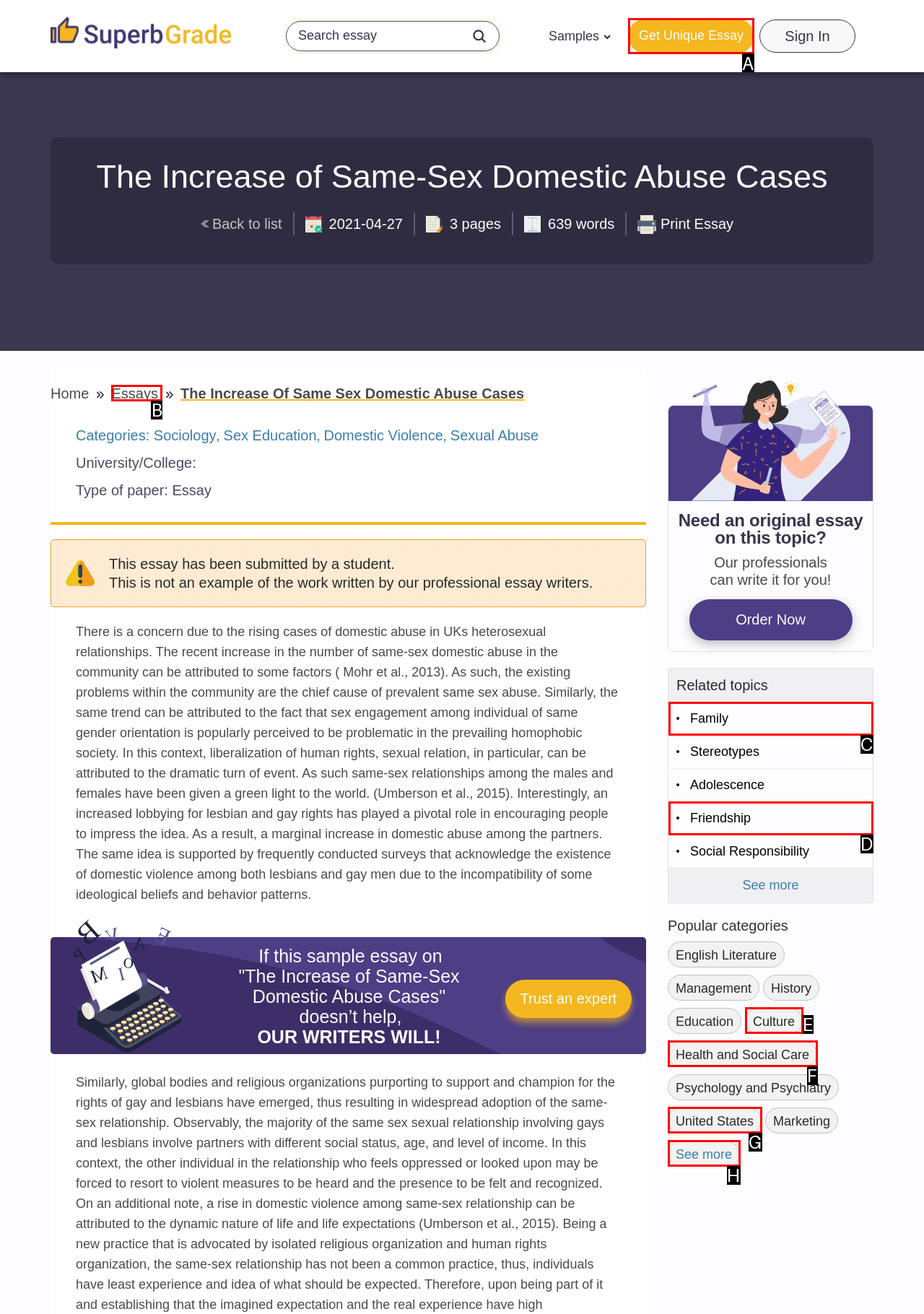Identify the letter of the UI element you need to select to accomplish the task: Click for a free consultation.
Respond with the option's letter from the given choices directly.

None